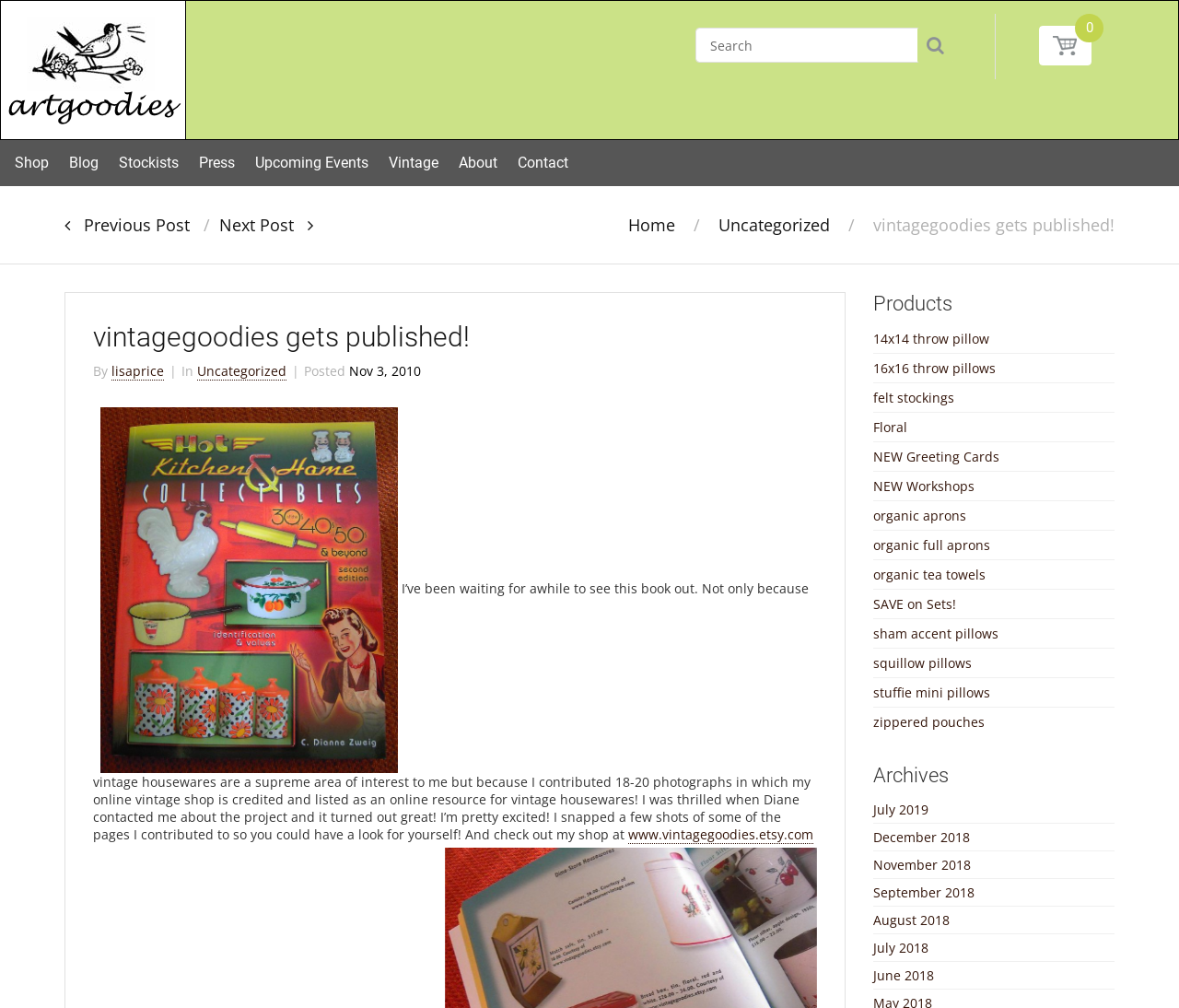Please give the bounding box coordinates of the area that should be clicked to fulfill the following instruction: "Read the blog". The coordinates should be in the format of four float numbers from 0 to 1, i.e., [left, top, right, bottom].

[0.054, 0.146, 0.088, 0.177]